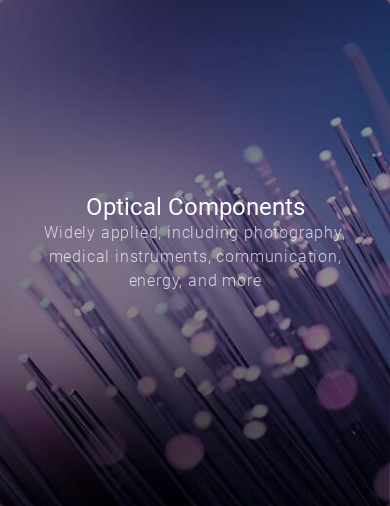Please provide a brief answer to the question using only one word or phrase: 
What is the significance of optical components?

Drive innovation and enhance performance